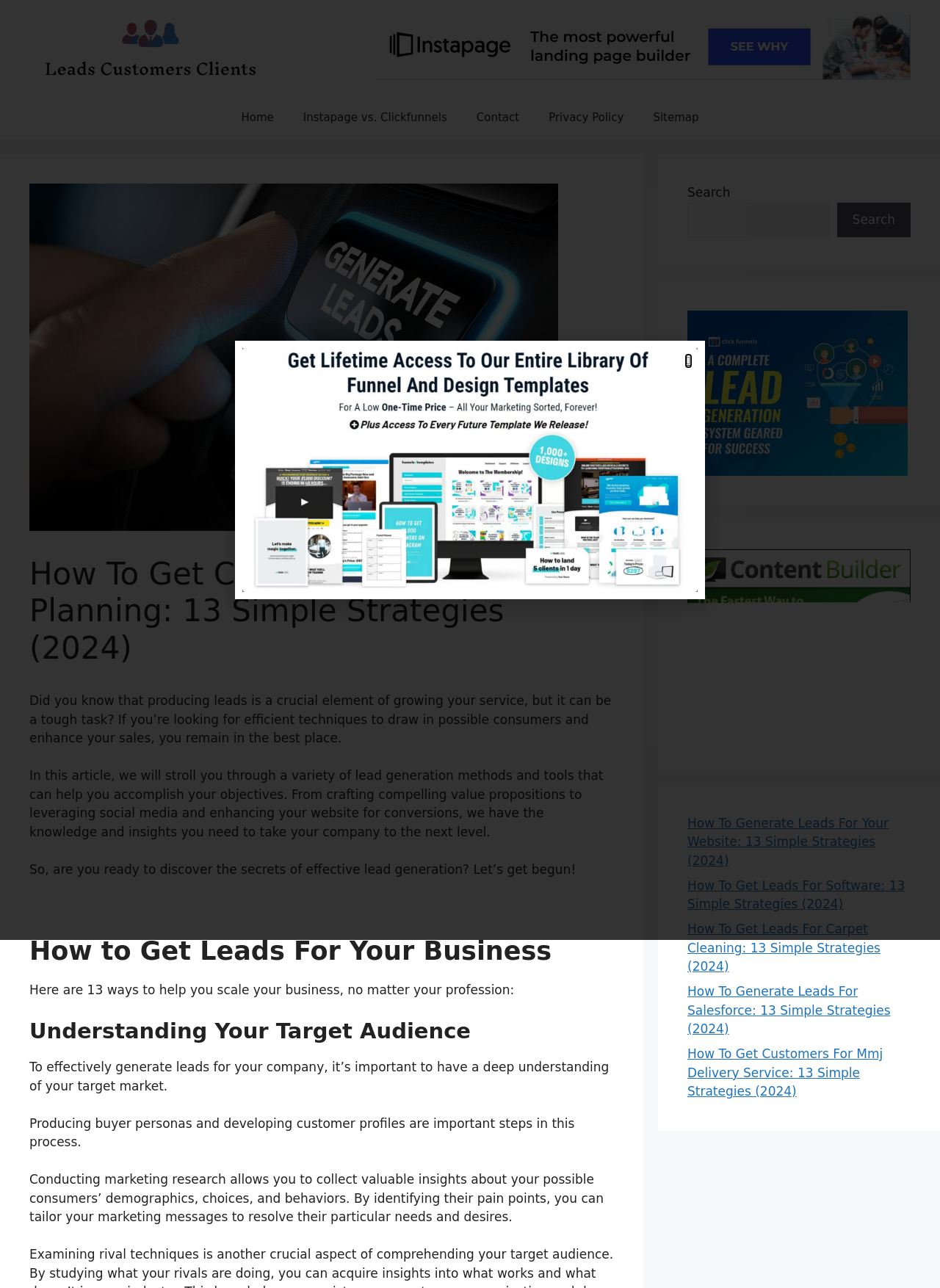Locate the bounding box coordinates of the element that should be clicked to fulfill the instruction: "Click on the 'Home' link".

[0.241, 0.074, 0.307, 0.108]